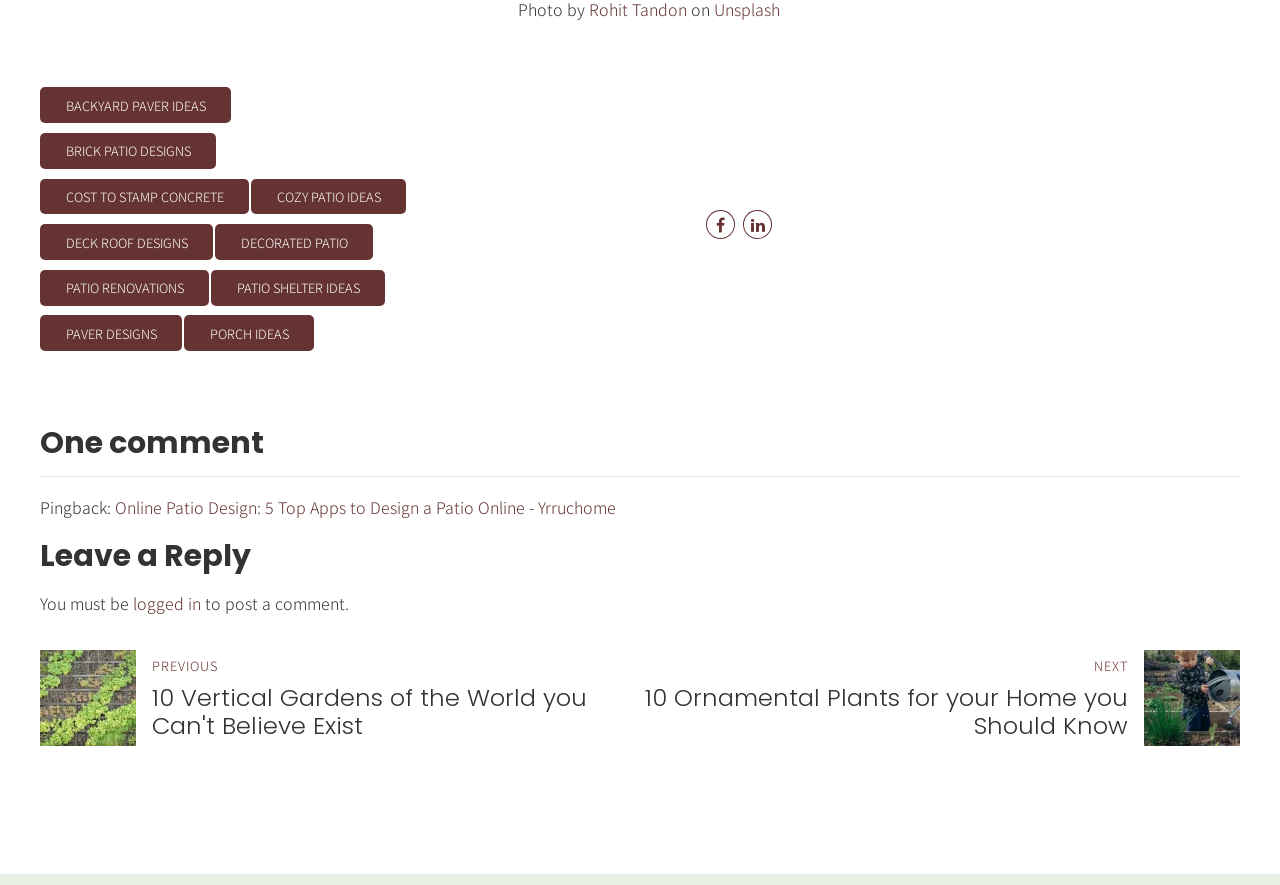Identify the bounding box for the UI element that is described as follows: "Descargar Megadownloader".

None